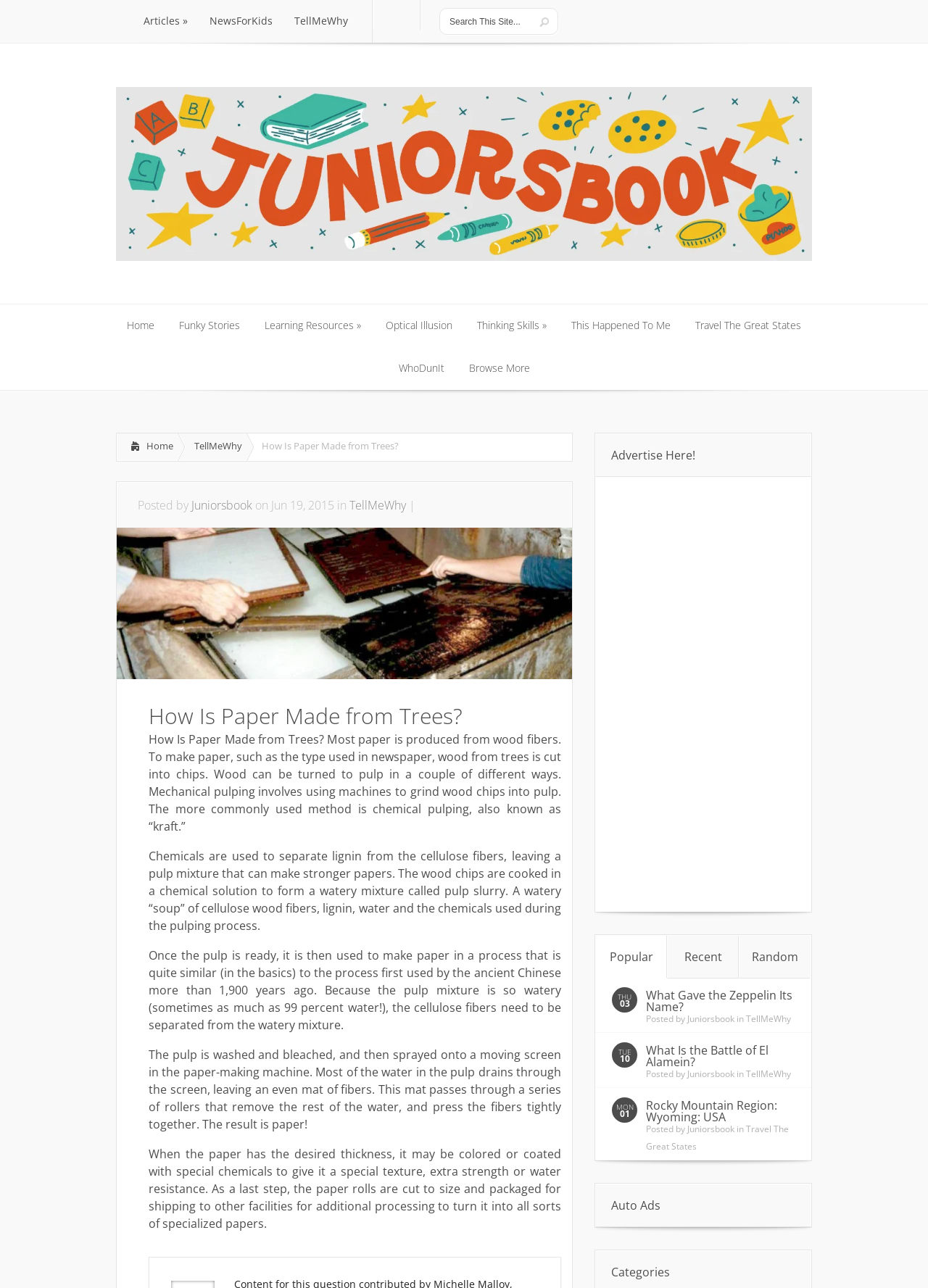What is the name of the website's section that features stories about travel?
Please provide a detailed answer to the question.

The webpage has a section called 'Travel The Great States' which features stories about travel, as indicated by the link 'Travel The Great States' under the heading 'Learning Resources'.